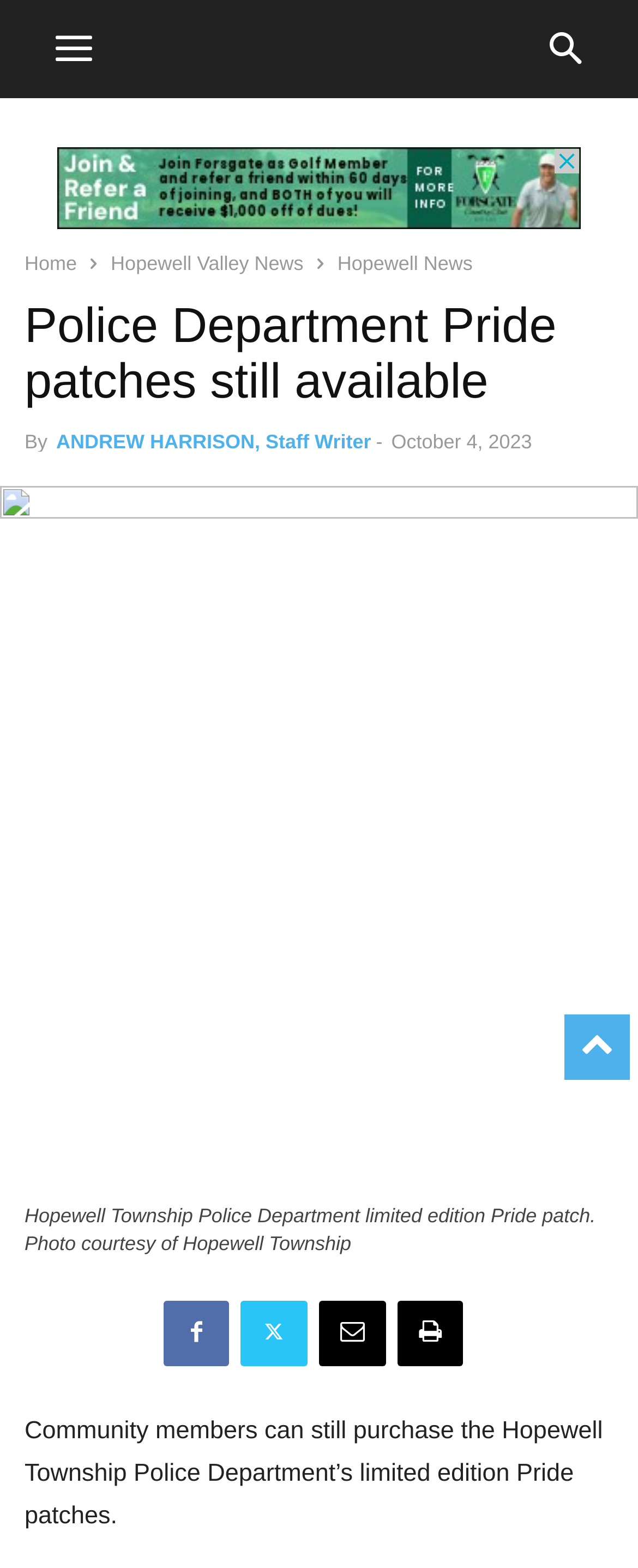What is the name of the police department?
Could you answer the question in a detailed manner, providing as much information as possible?

The name of the police department can be found in the article text, which states 'Hopewell Township Police Department’s limited edition Pride patches'.